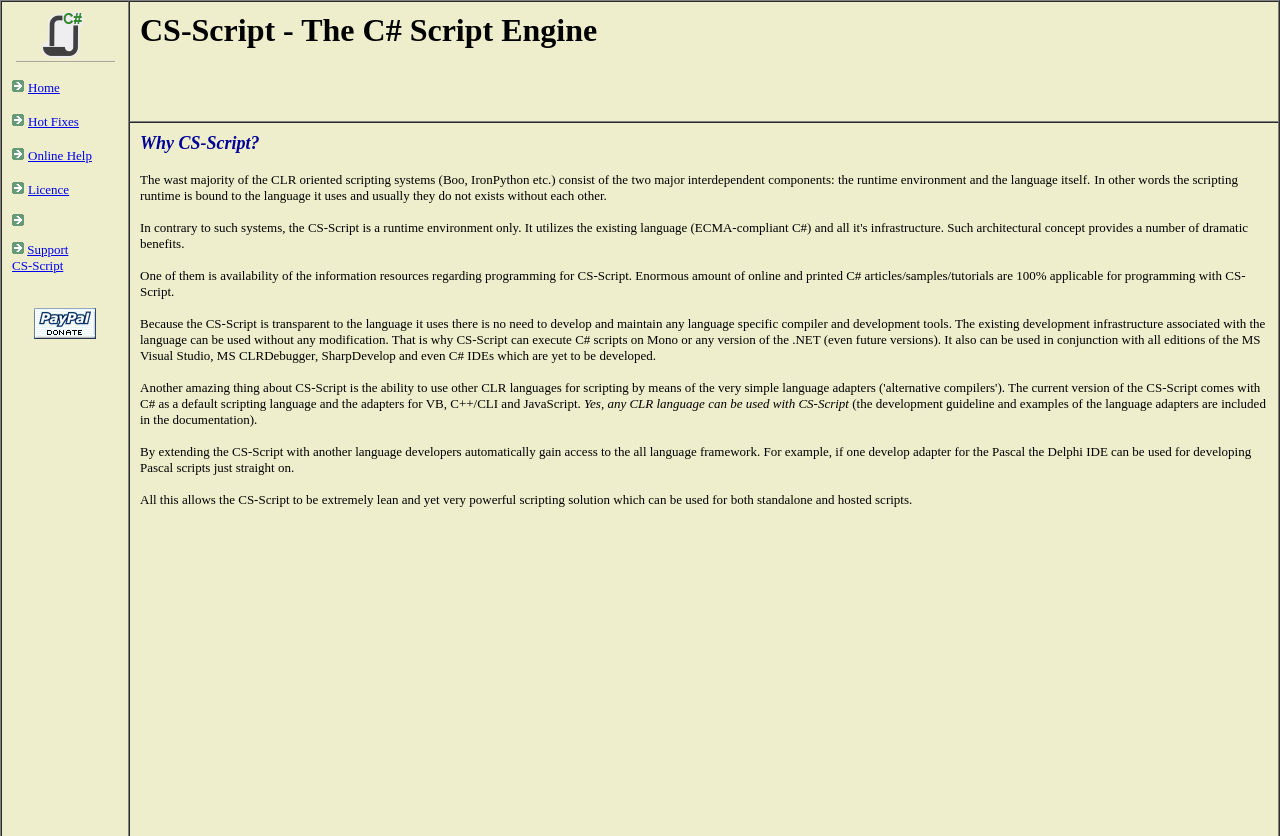Observe the image and answer the following question in detail: What is the first menu item?

The first menu item is 'Home' because it is the first link element in the row with the text 'Home'.